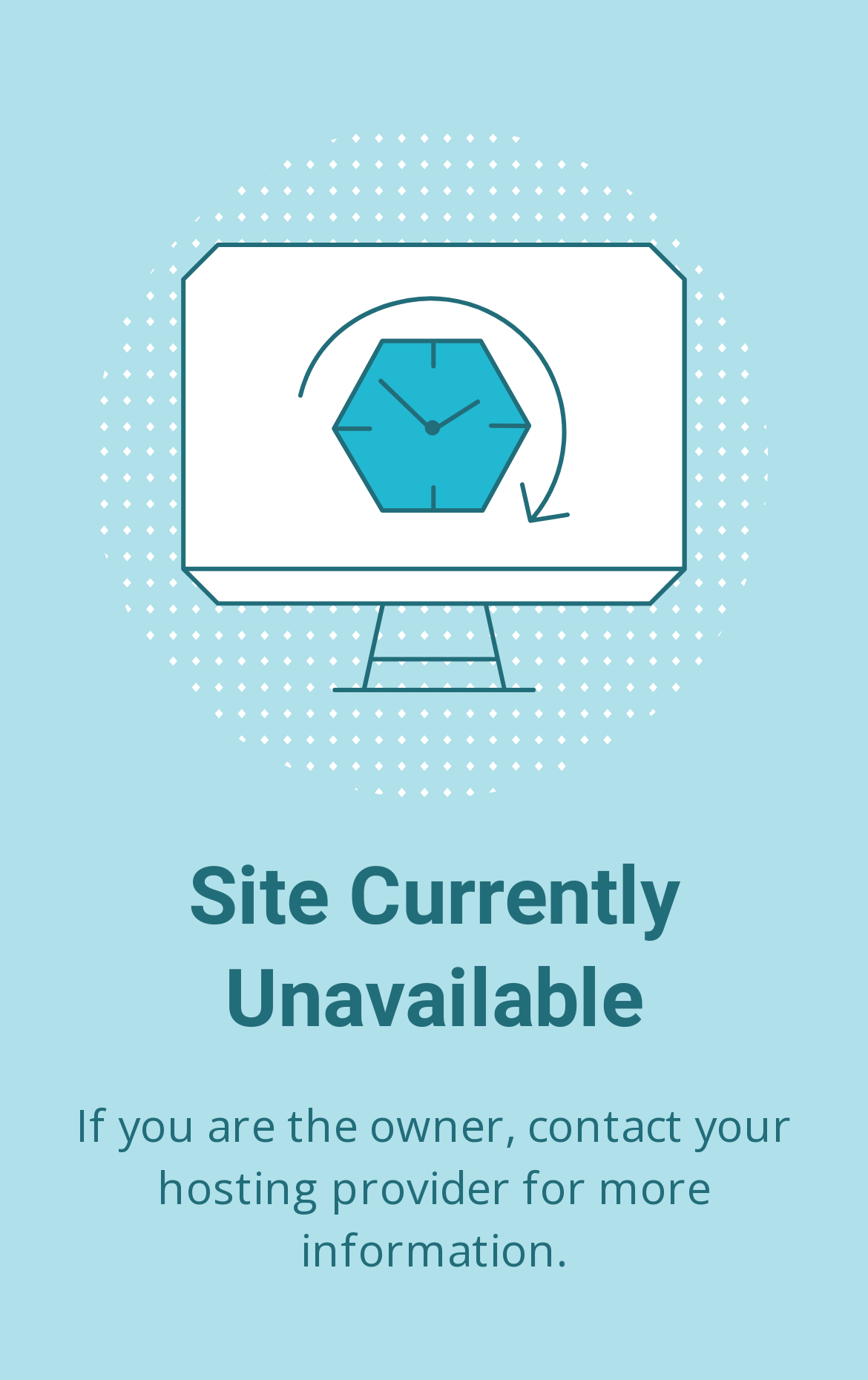Identify the webpage's primary heading and generate its text.

Site Currently Unavailable